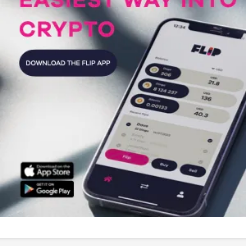Generate an elaborate caption for the given image.

The image showcases a smartphone displaying the FLIP app, prominently designed for users interested in cryptocurrency. The interface reveals key cryptocurrency data, including prices and trading options, emphasizing an intuitive experience. Bold text reads, "EASIEST WAY INTO CRYPTO," underscoring the app's user-friendly approach. Below, a call to action encourages viewers to "DOWNLOAD THE FLIP APP," with icons indicating availability on both the App Store and Google Play. This visually appealing presentation aims to attract users, simplifying their entry into the world of cryptocurrency trading.